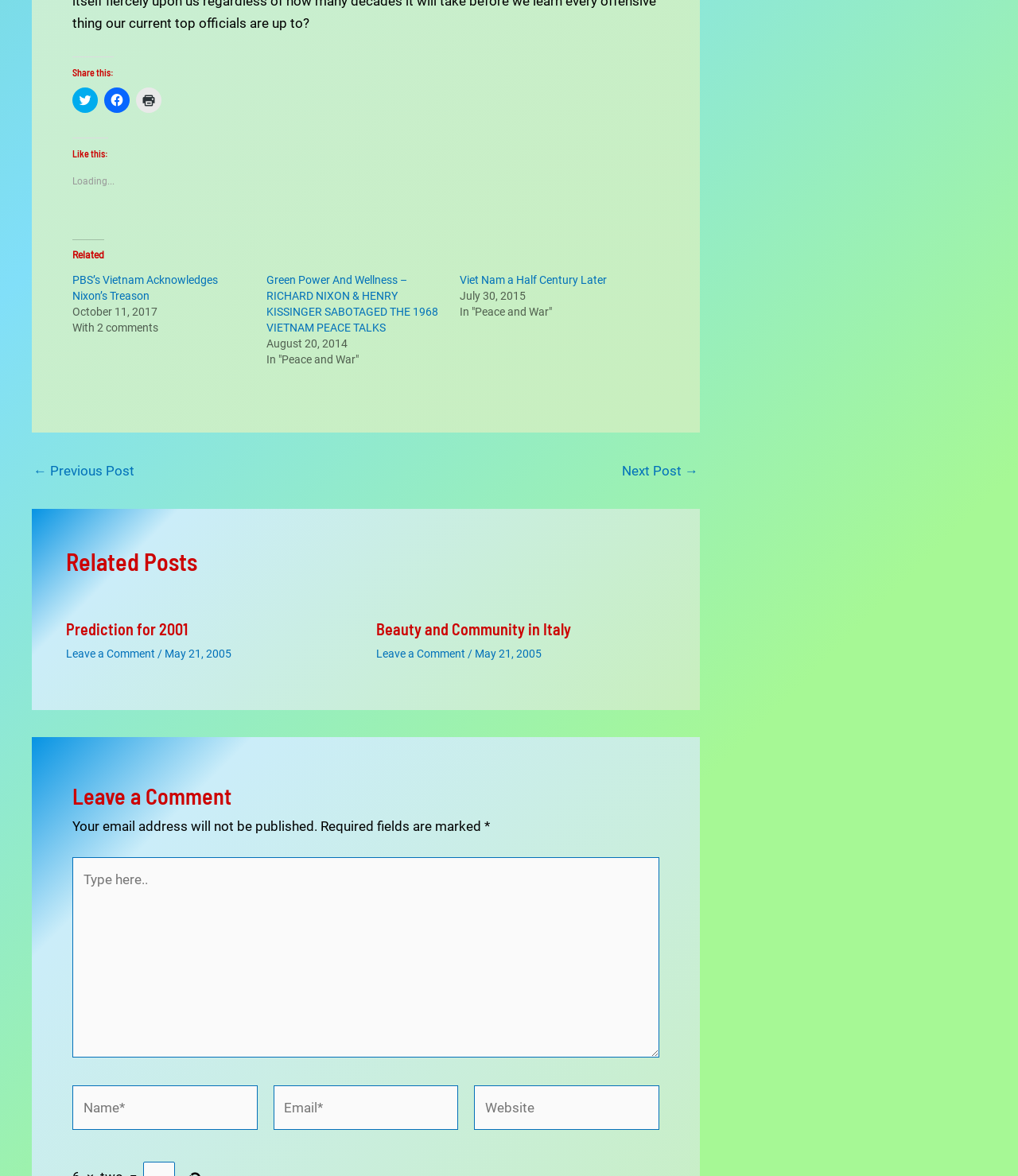Determine the bounding box for the UI element that matches this description: "parent_node: Name* name="author" placeholder="Name*"".

[0.071, 0.923, 0.253, 0.961]